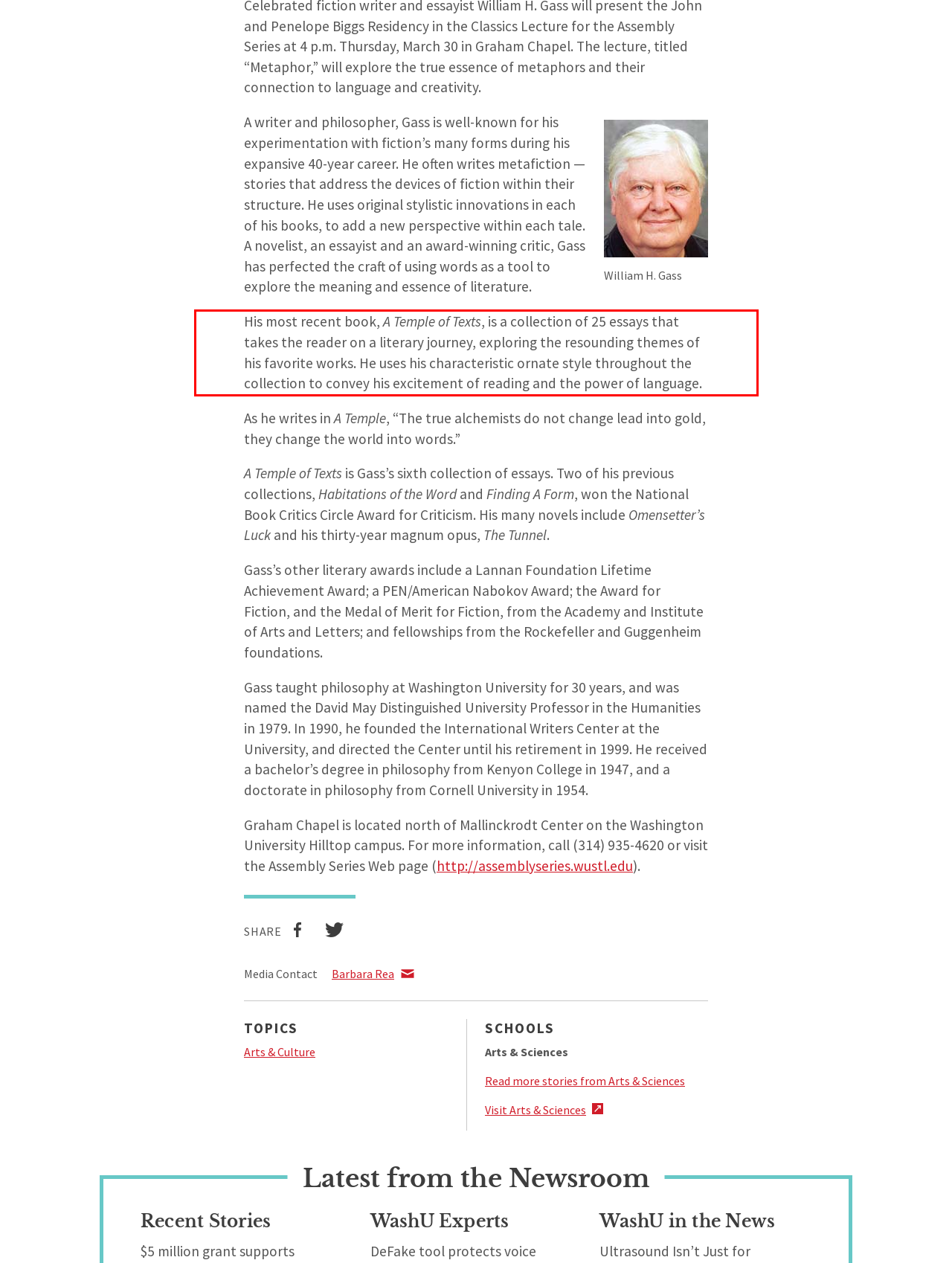Given a screenshot of a webpage containing a red bounding box, perform OCR on the text within this red bounding box and provide the text content.

His most recent book, A Temple of Texts, is a collection of 25 essays that takes the reader on a literary journey, exploring the resounding themes of his favorite works. He uses his characteristic ornate style throughout the collection to convey his excitement of reading and the power of language.